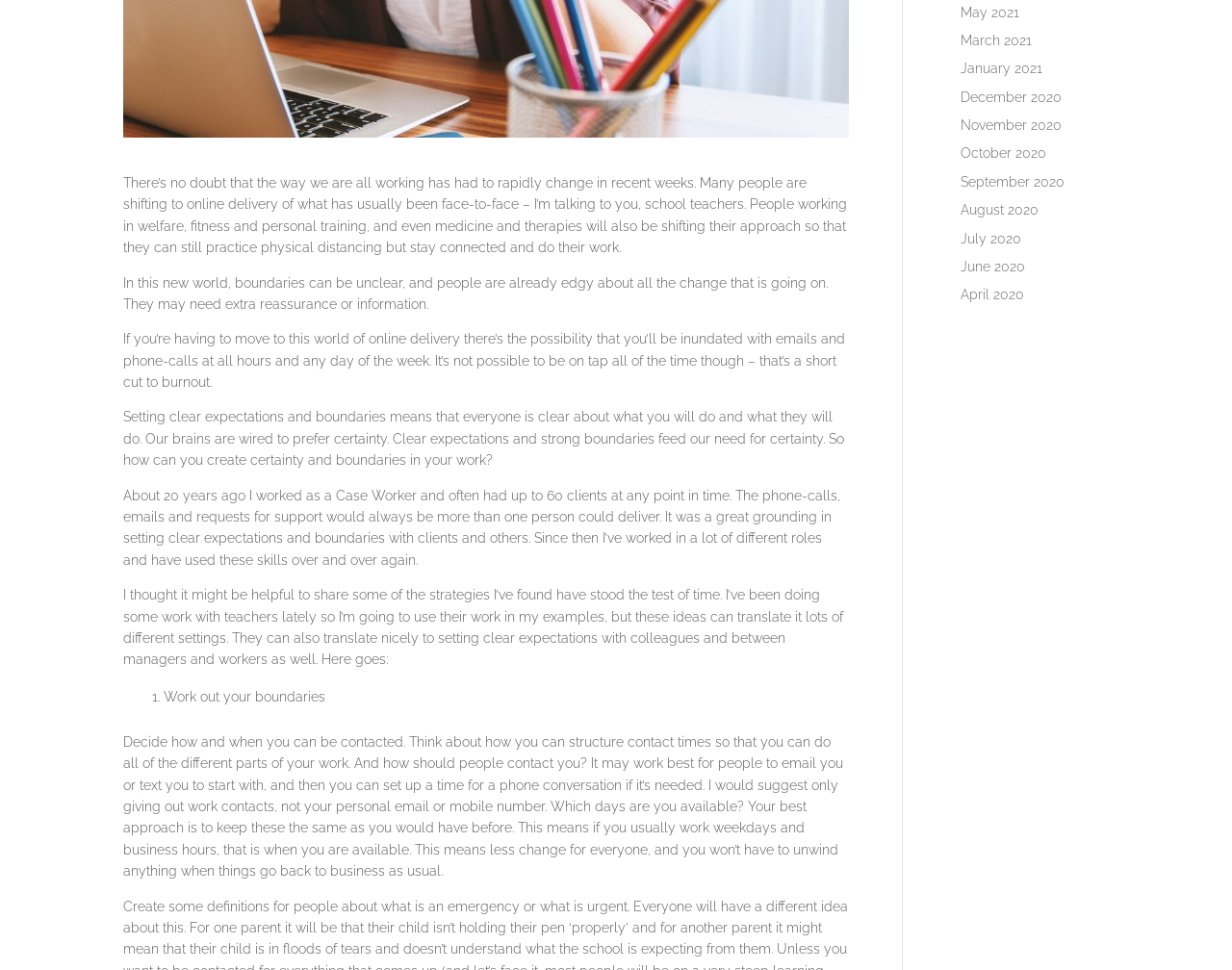Using the element description provided, determine the bounding box coordinates in the format (top-left x, top-left y, bottom-right x, bottom-right y). Ensure that all values are floating point numbers between 0 and 1. Element description: June 2020

[0.78, 0.267, 0.832, 0.283]